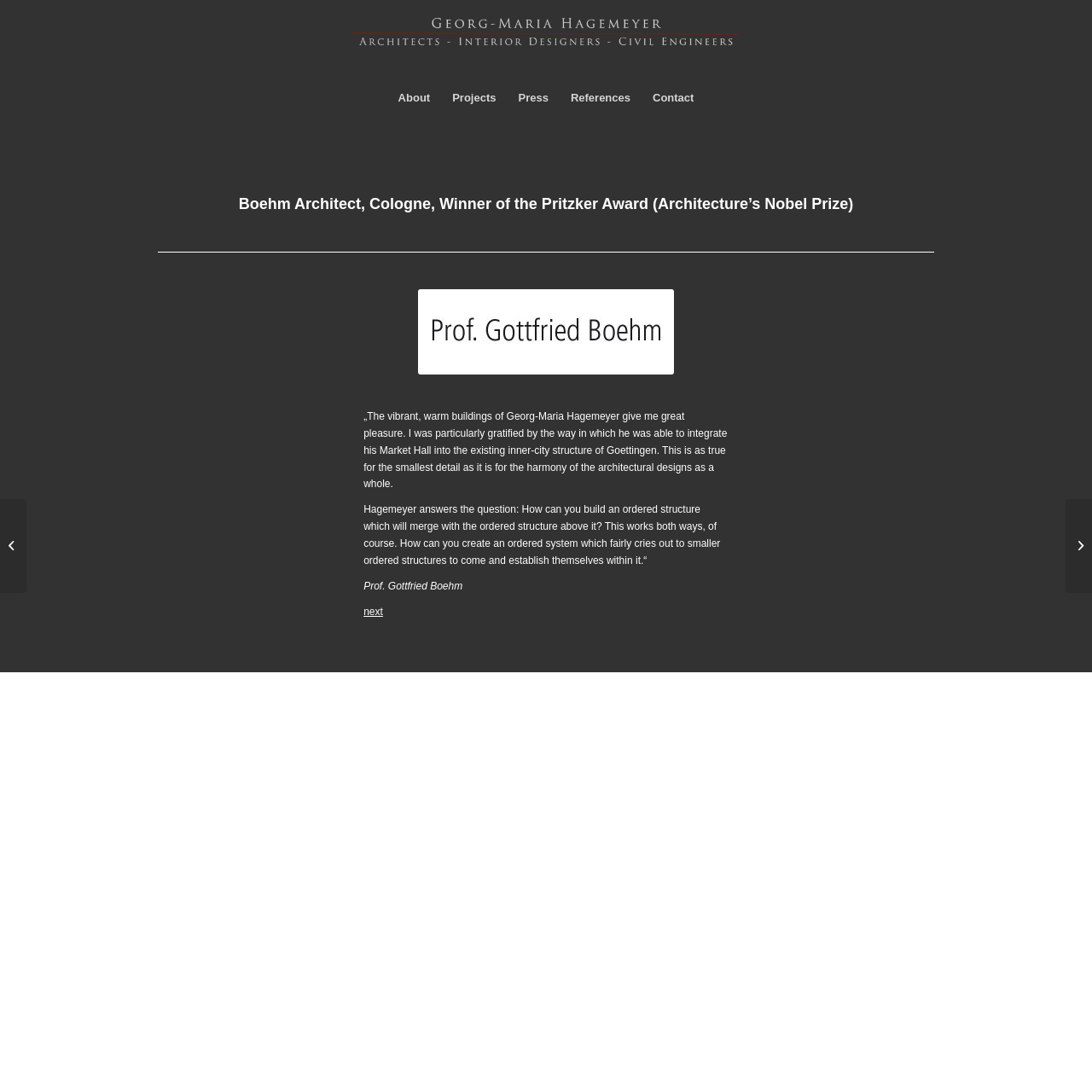What is the profession of the person quoted in the text?
Provide a detailed answer to the question using information from the image.

I identified the profession by reading the text 'Prof. Gottfried Boehm' which indicates that the person quoted is a professor.